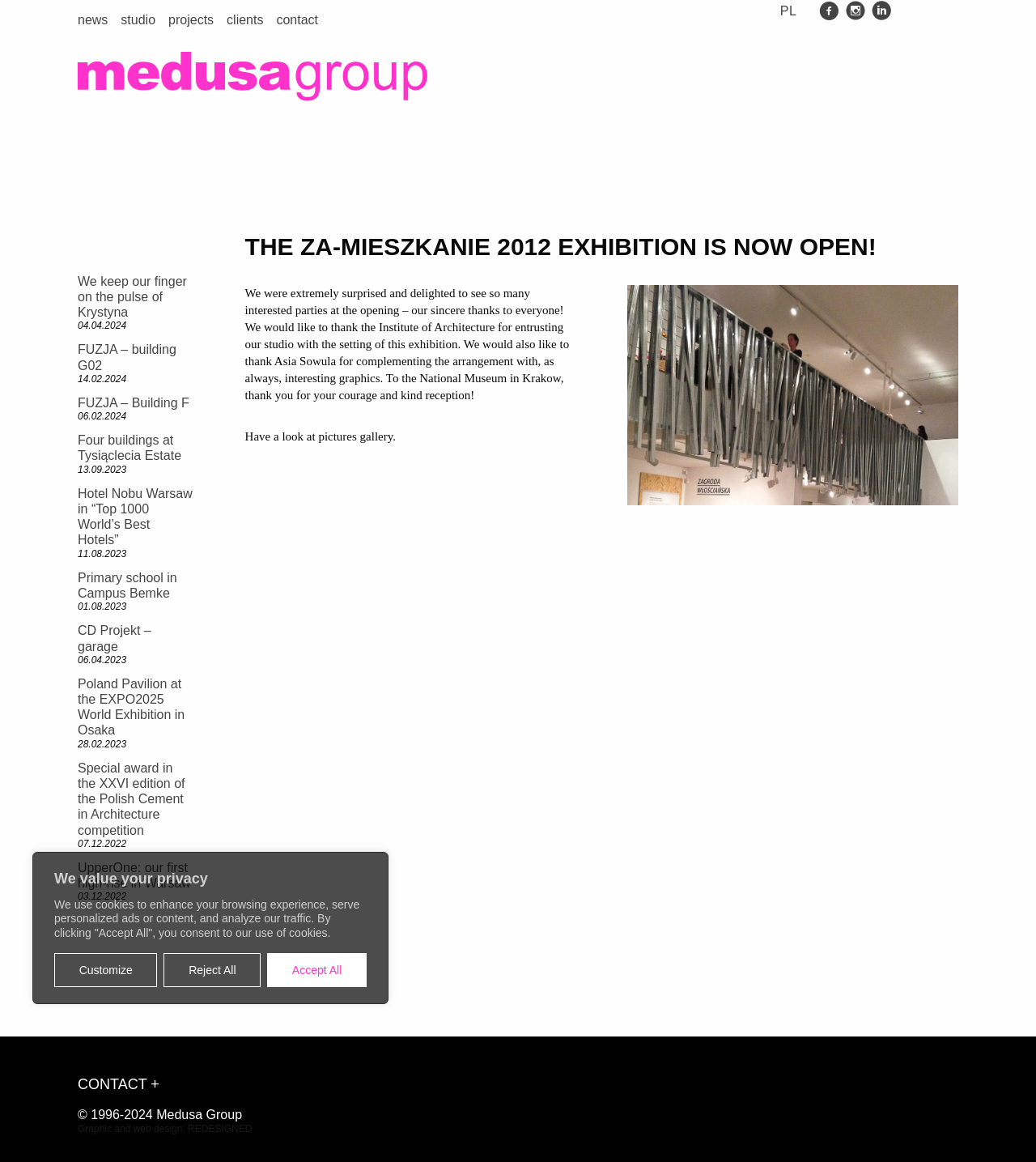For the given element description Accept All, determine the bounding box coordinates of the UI element. The coordinates should follow the format (top-left x, top-left y, bottom-right x, bottom-right y) and be within the range of 0 to 1.

[0.258, 0.82, 0.354, 0.849]